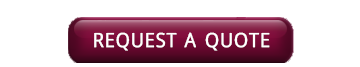Offer a detailed narrative of the scene depicted in the image.

The image features a prominent "REQUEST A QUOTE" button designed in a sleek maroon color. This visually appealing button invites users to initiate a request for pricing or information regarding services and products related to cooling tower parts and maintenance. The clear call to action signifies a user-friendly approach, emphasizing Cyrco, Inc.'s commitment to customer service. This button is strategically located on the webpage, providing easy access for visitors interested in obtaining quotes for various cooling tower solutions offered by the company.